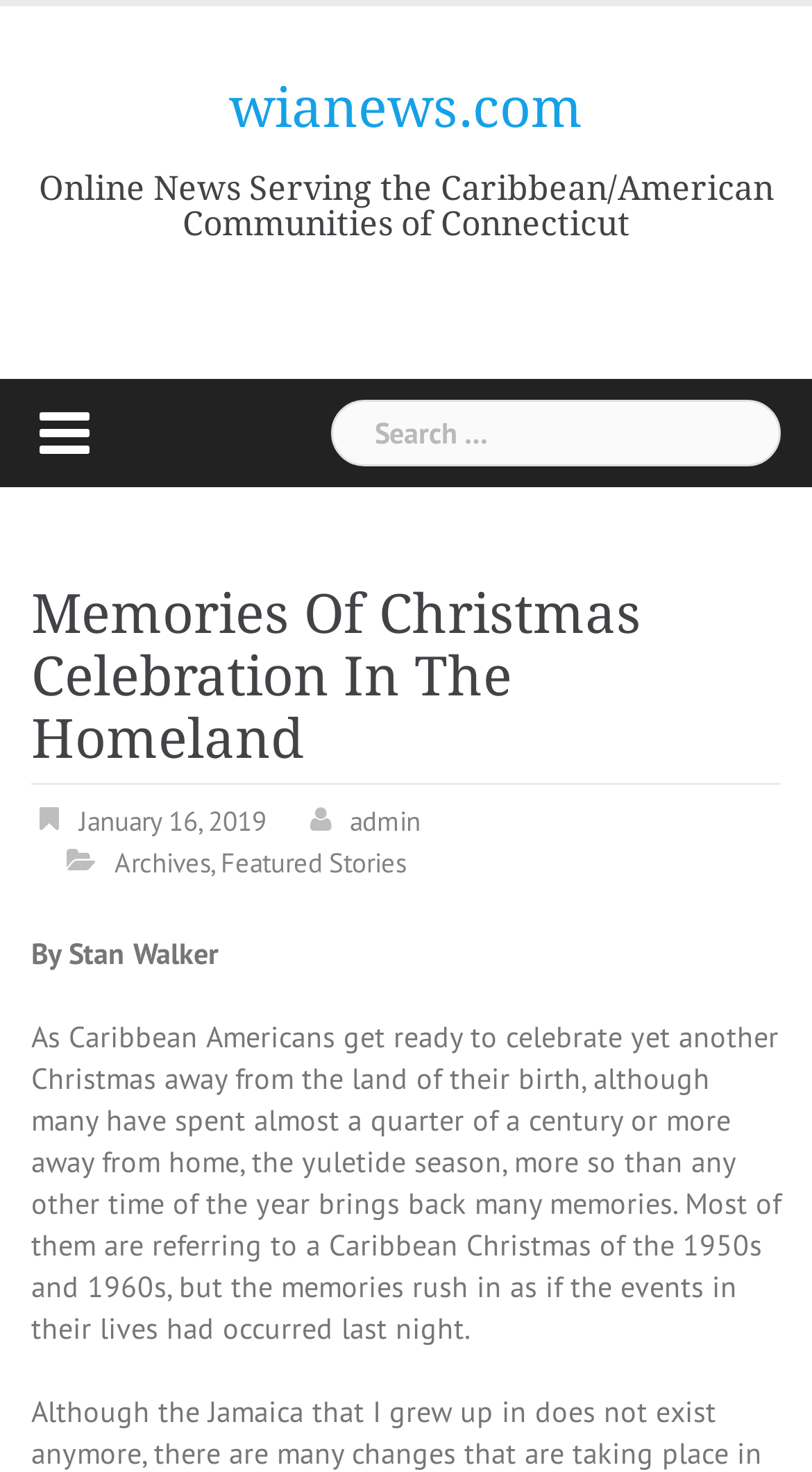Who is the author of the article? Look at the image and give a one-word or short phrase answer.

Stan Walker